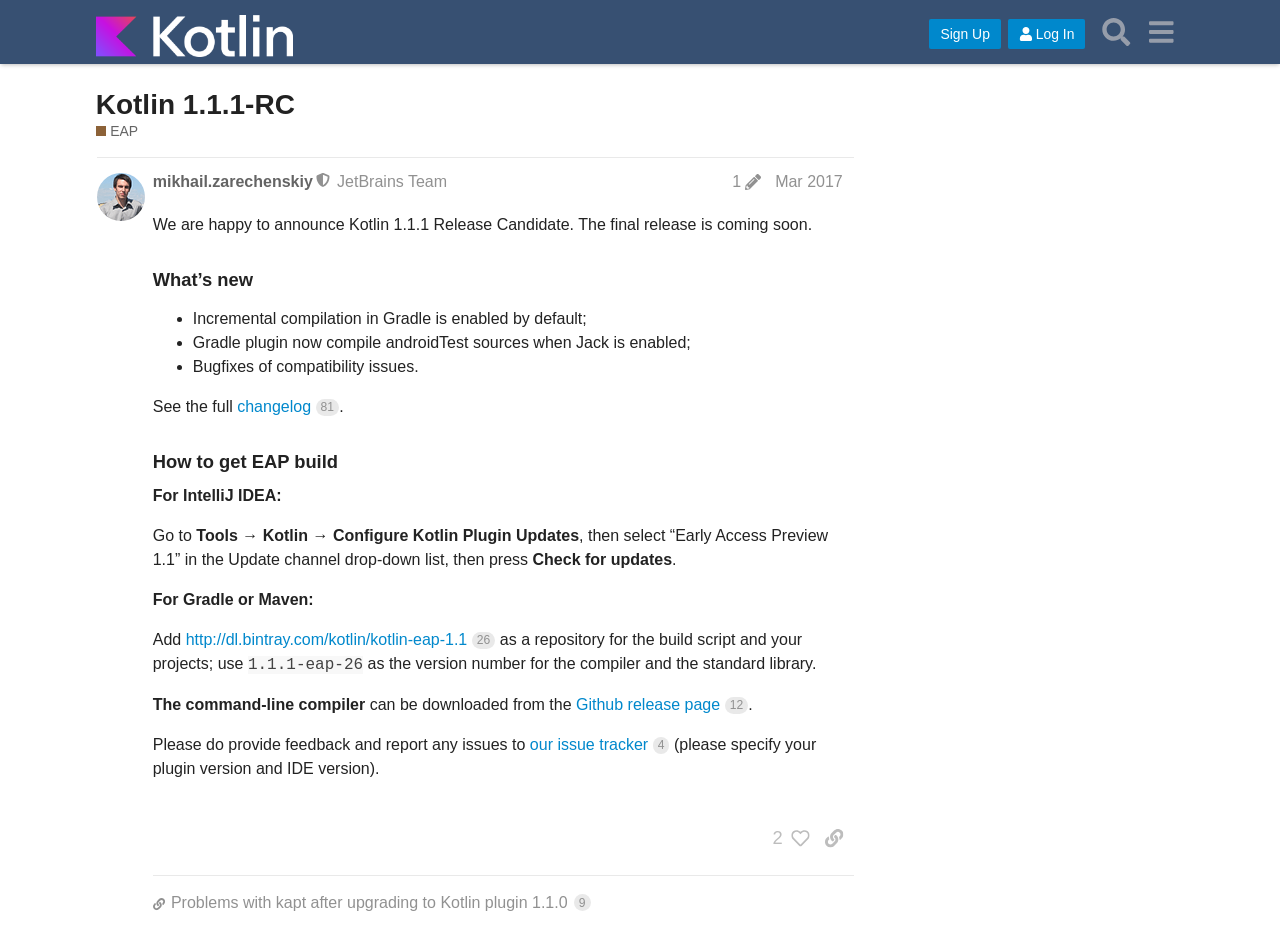Please provide the bounding box coordinates for the UI element as described: "our issue tracker 4". The coordinates must be four floats between 0 and 1, represented as [left, top, right, bottom].

[0.414, 0.792, 0.523, 0.811]